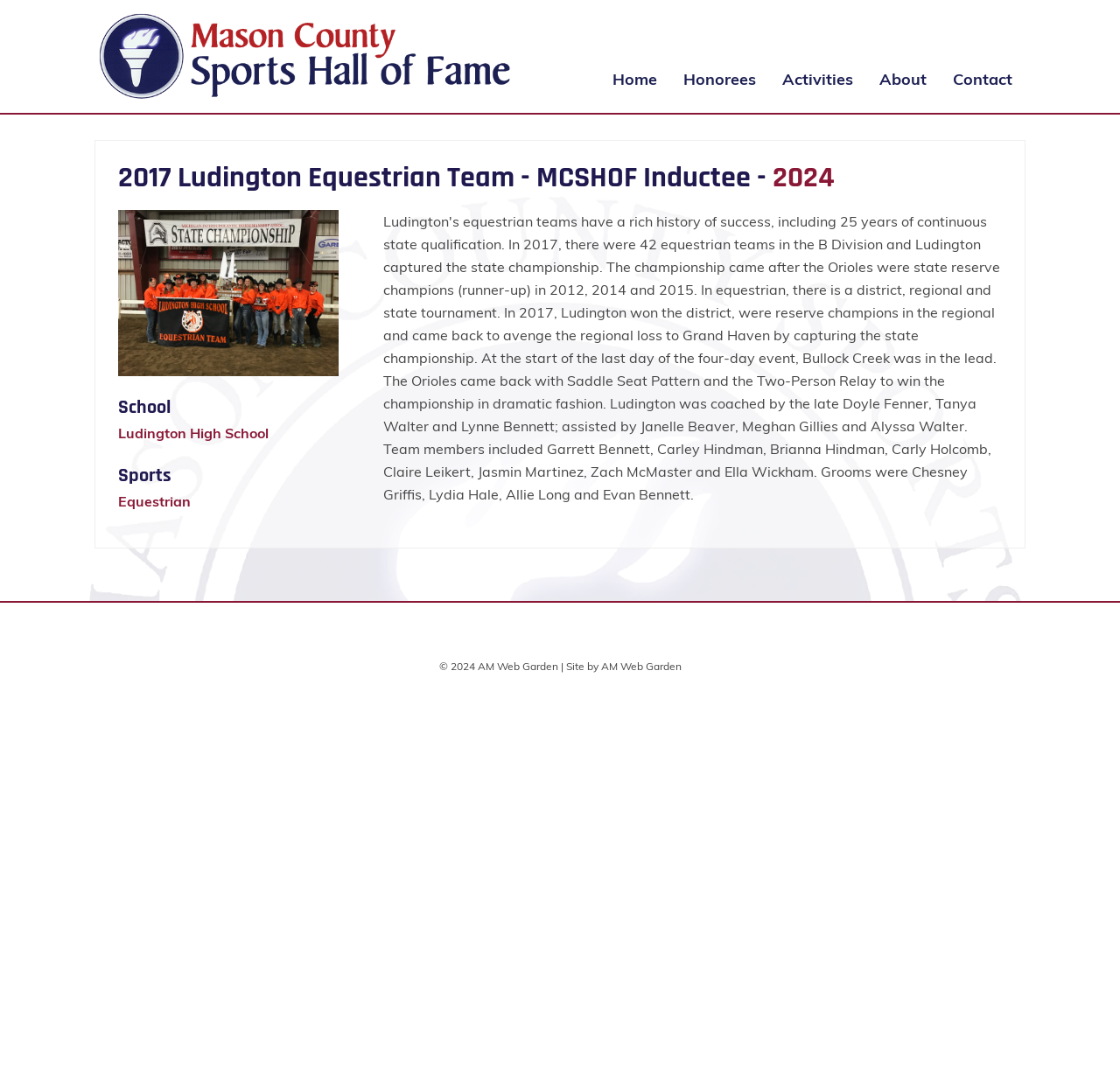Locate the bounding box coordinates of the clickable region to complete the following instruction: "read about 2017 Ludington Equestrian Team."

[0.105, 0.194, 0.303, 0.347]